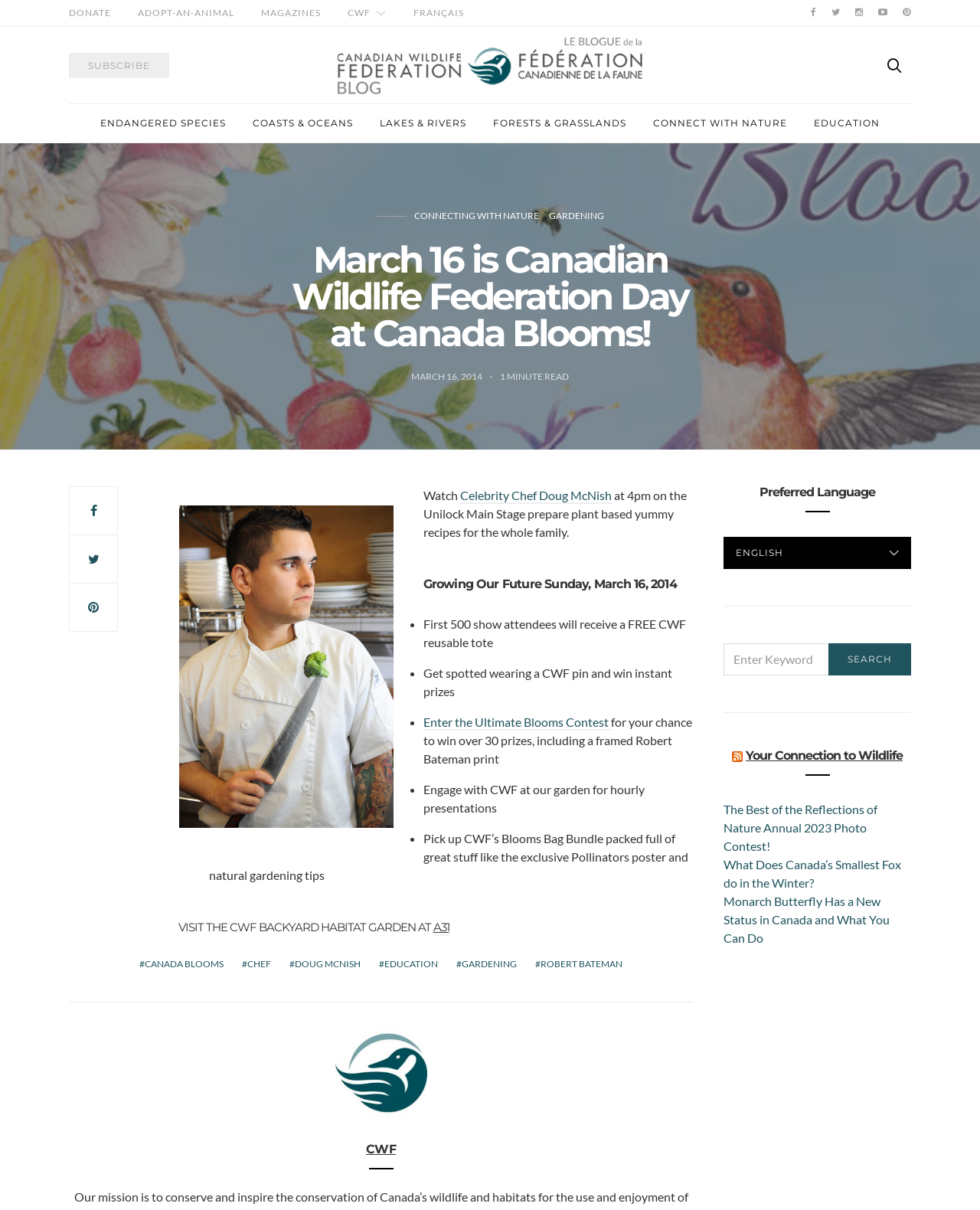Using the information in the image, give a detailed answer to the following question: What is the event celebrated on March 16?

Based on the webpage, I found a heading 'March 16 is Canadian Wildlife Federation Day at Canada Blooms!' which indicates that March 16 is a special day for the Canadian Wildlife Federation.